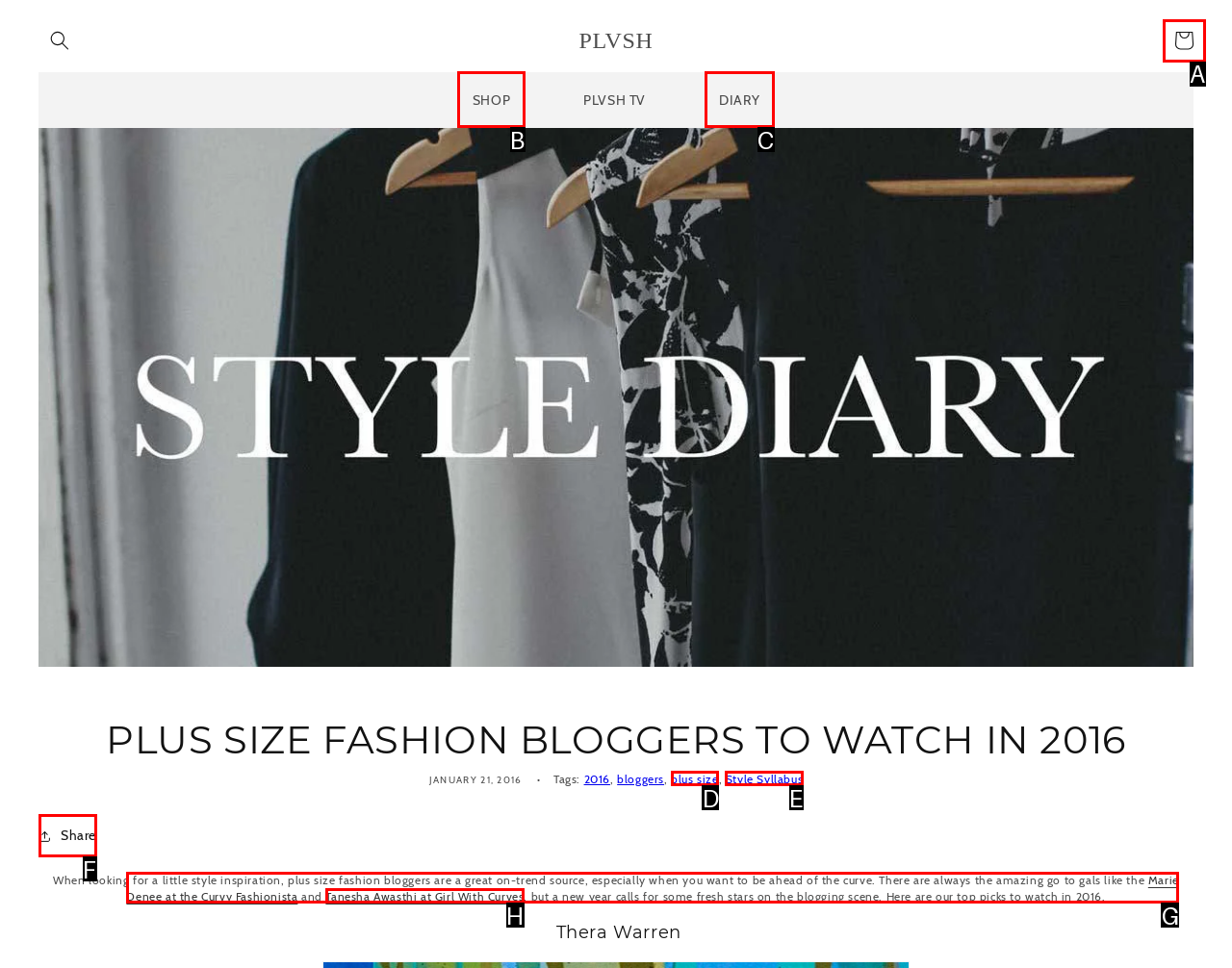Point out the option that best suits the description: Style Syllabus
Indicate your answer with the letter of the selected choice.

E